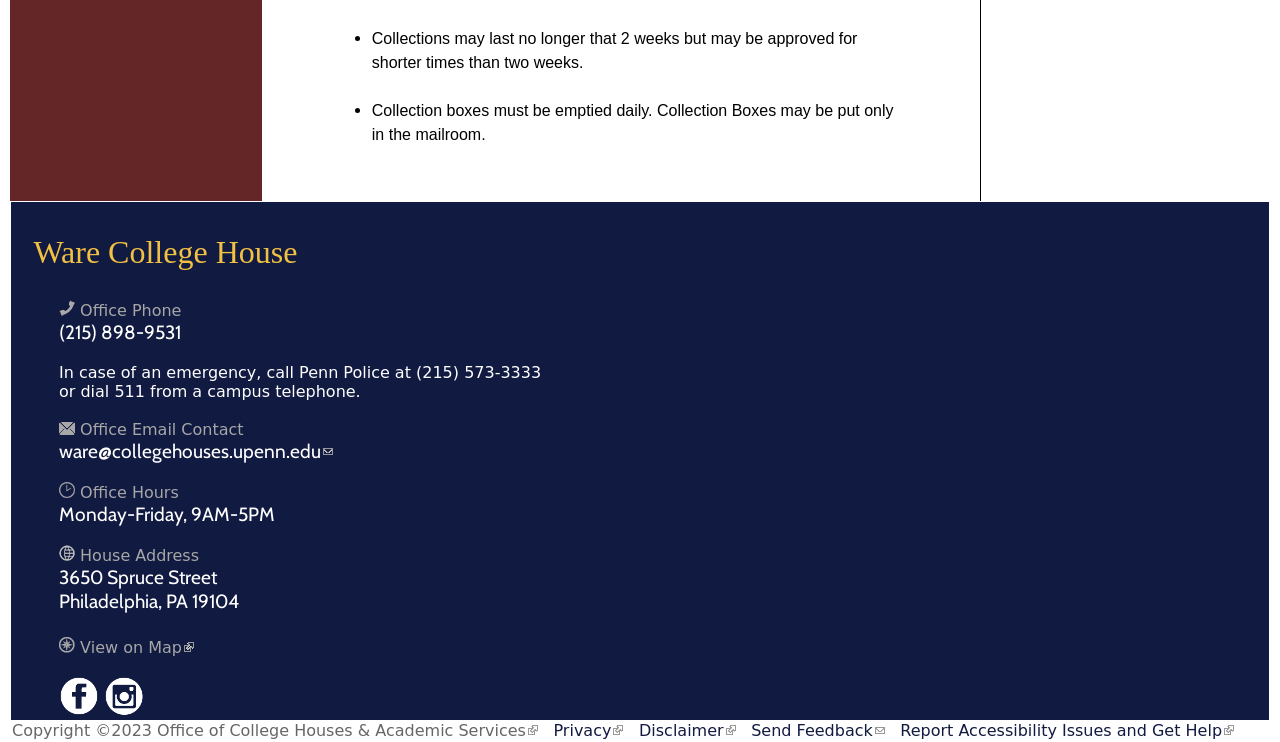Locate the bounding box of the UI element with the following description: "Privacy(link is external)".

[0.432, 0.971, 0.487, 0.997]